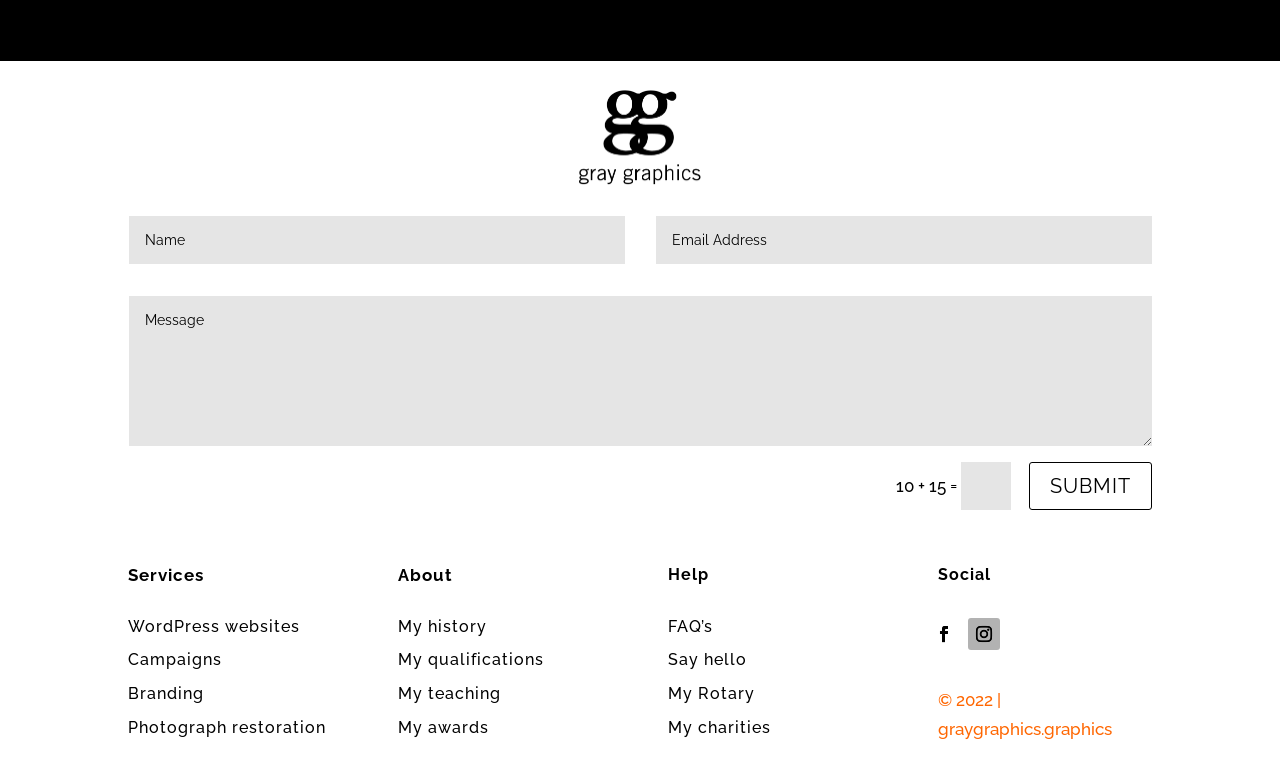What is the logo color scheme?
Can you offer a detailed and complete answer to this question?

The logo is described as 'graygraphics black on white logo', indicating that the logo has a gray and white color scheme.